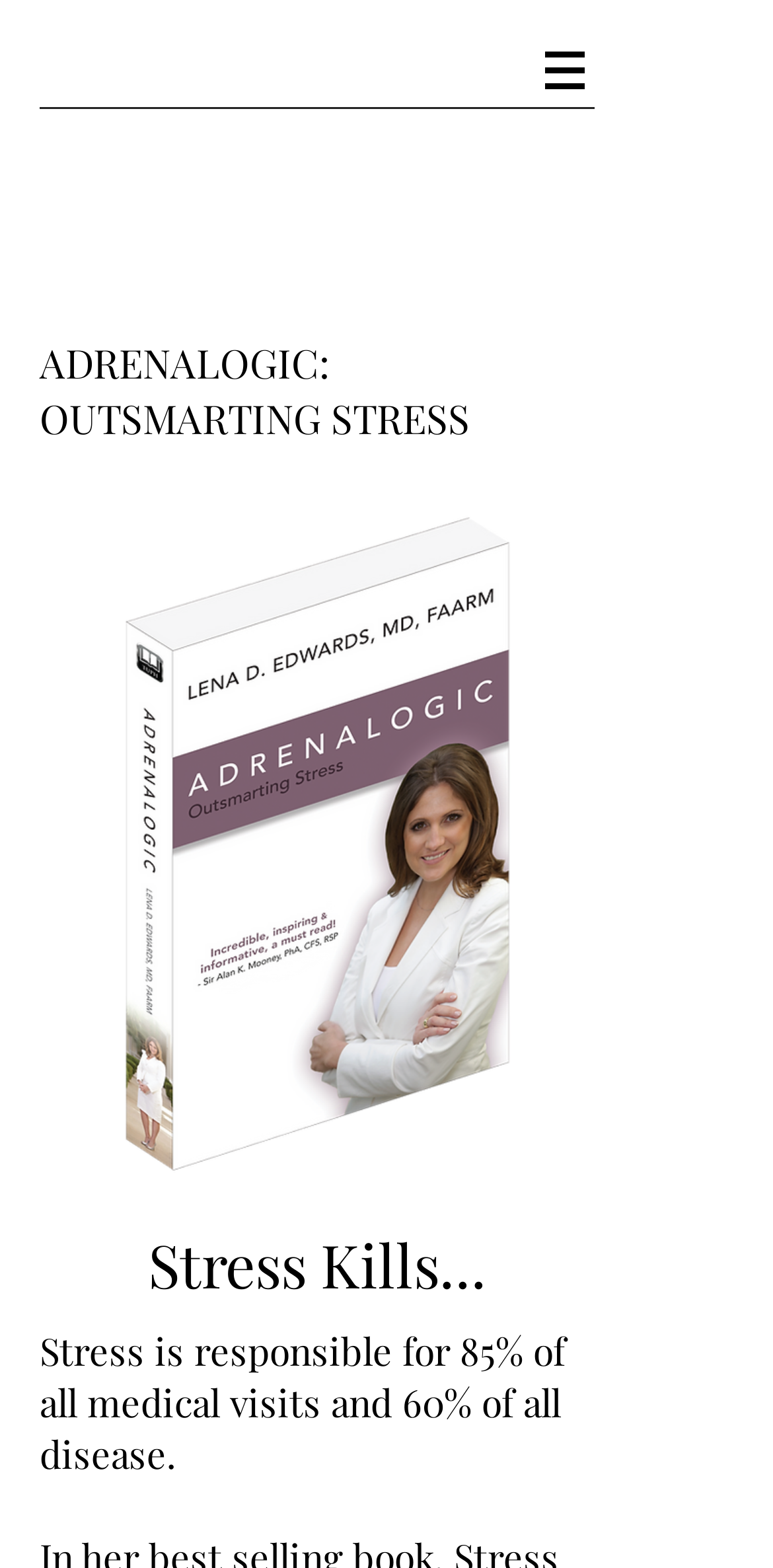What percentage of medical visits is stress responsible for?
Answer with a single word or phrase, using the screenshot for reference.

85%